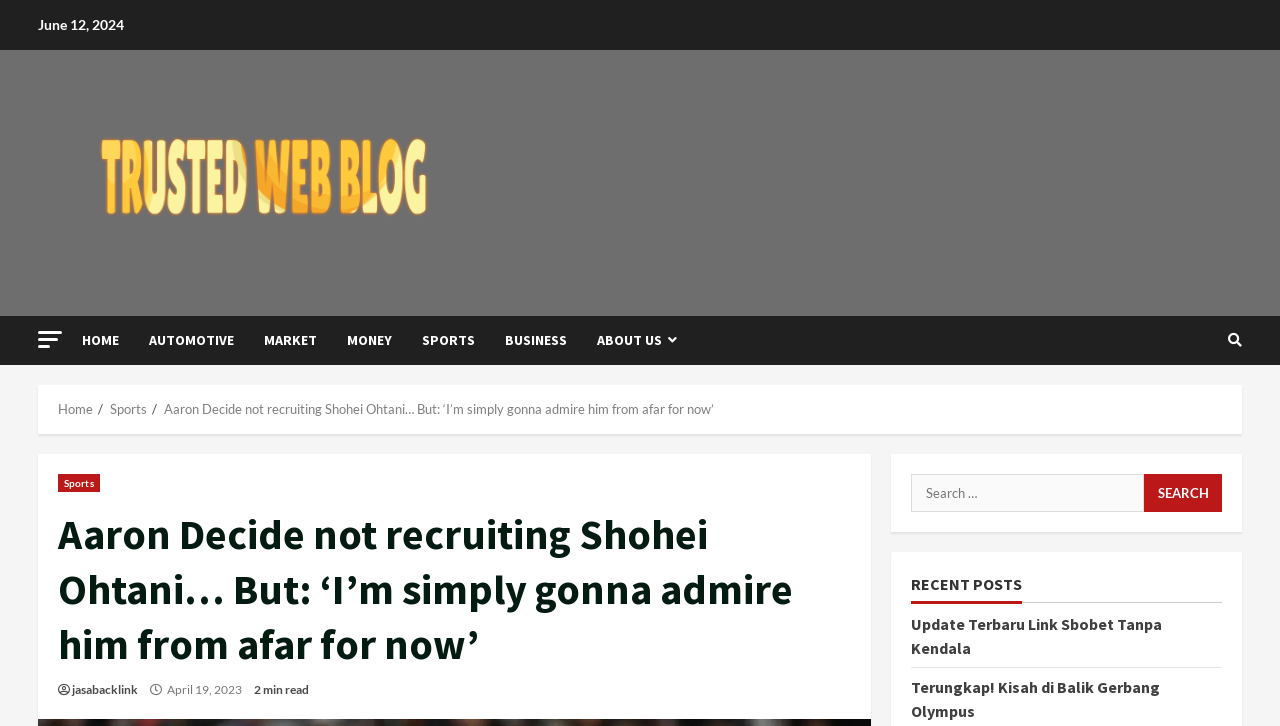Kindly provide the bounding box coordinates of the section you need to click on to fulfill the given instruction: "Check the 'RECENT POSTS'".

[0.712, 0.793, 0.798, 0.829]